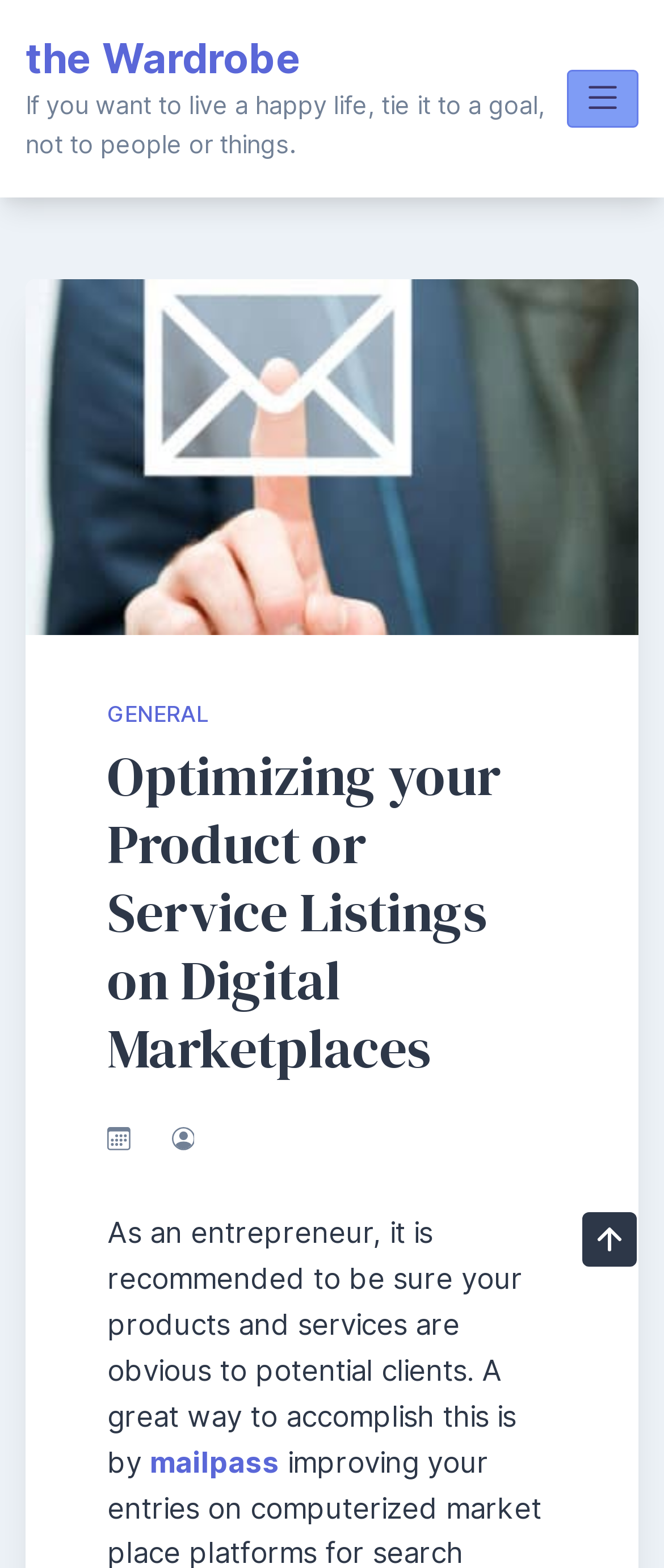What is the quote on the top of the page?
Craft a detailed and extensive response to the question.

The quote is located at the top of the page, with a bounding box of [0.038, 0.058, 0.821, 0.101]. It is a StaticText element with the text 'If you want to live a happy life, tie it to a goal, not to people or things.'